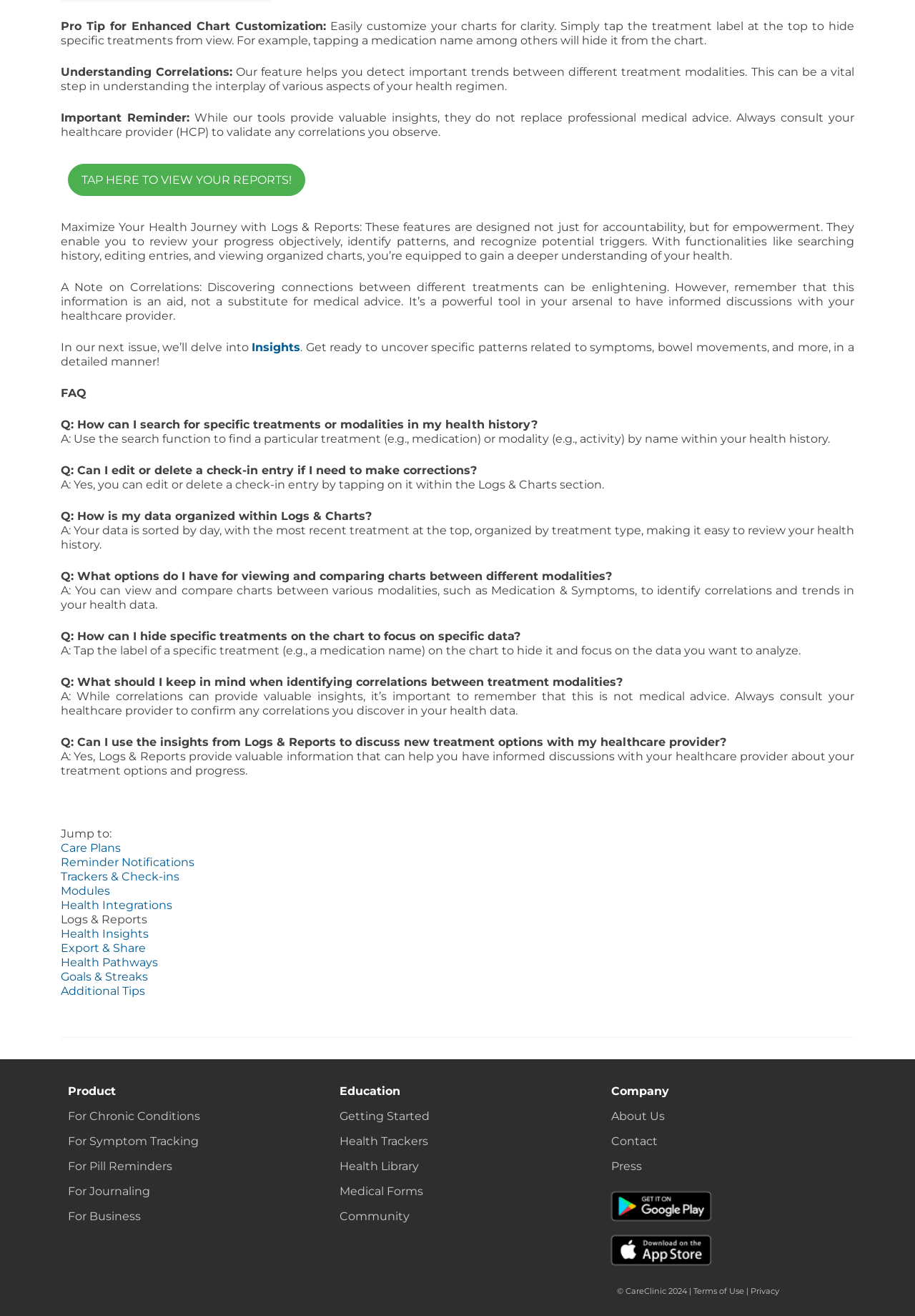Please determine the bounding box coordinates for the UI element described here. Use the format (top-left x, top-left y, bottom-right x, bottom-right y) with values bounded between 0 and 1: alt="Symptom Tracker" title="Symptom Tracker"

[0.66, 0.911, 0.785, 0.921]